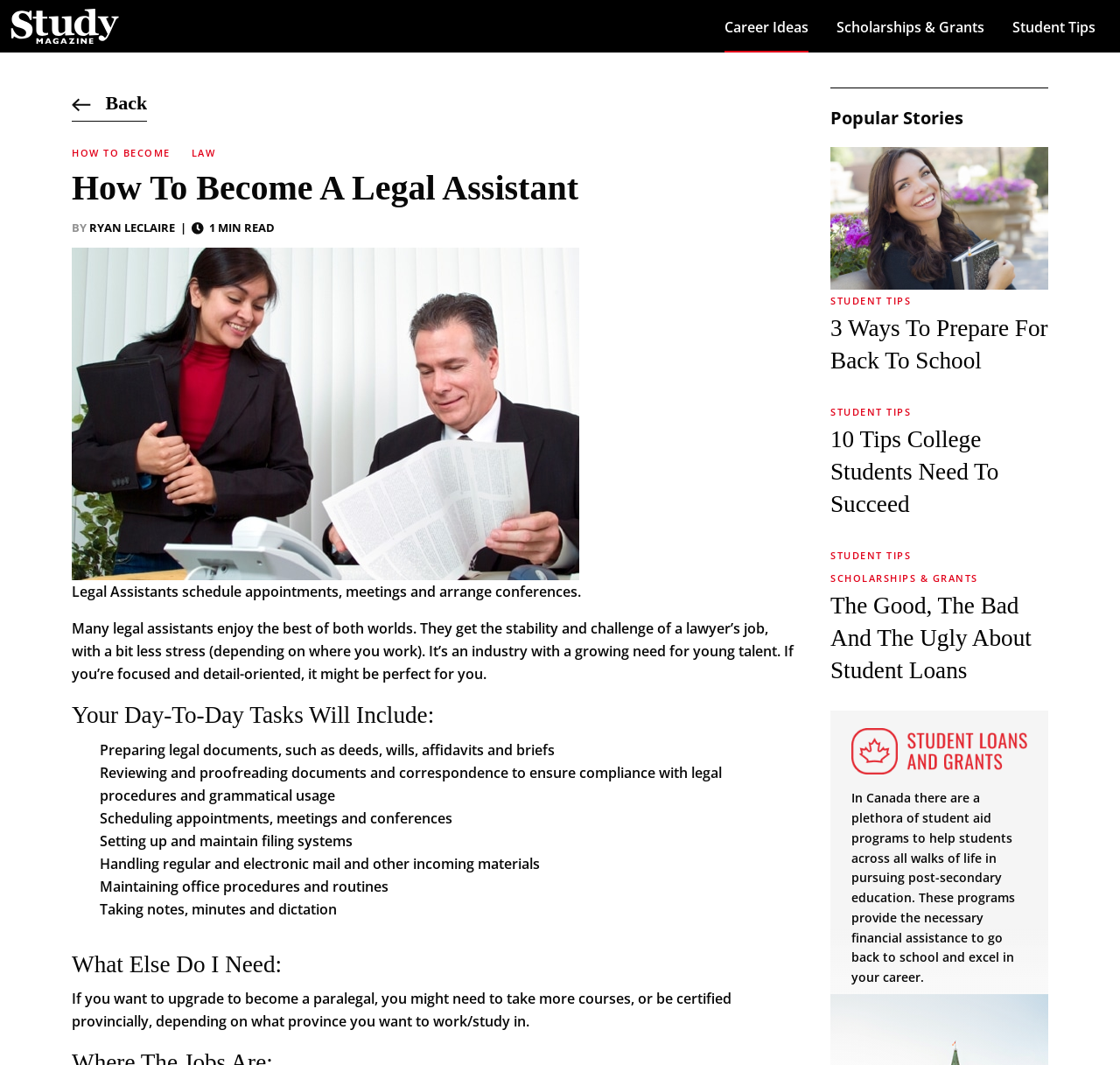Extract the main heading from the webpage content.

How To Become A Legal Assistant